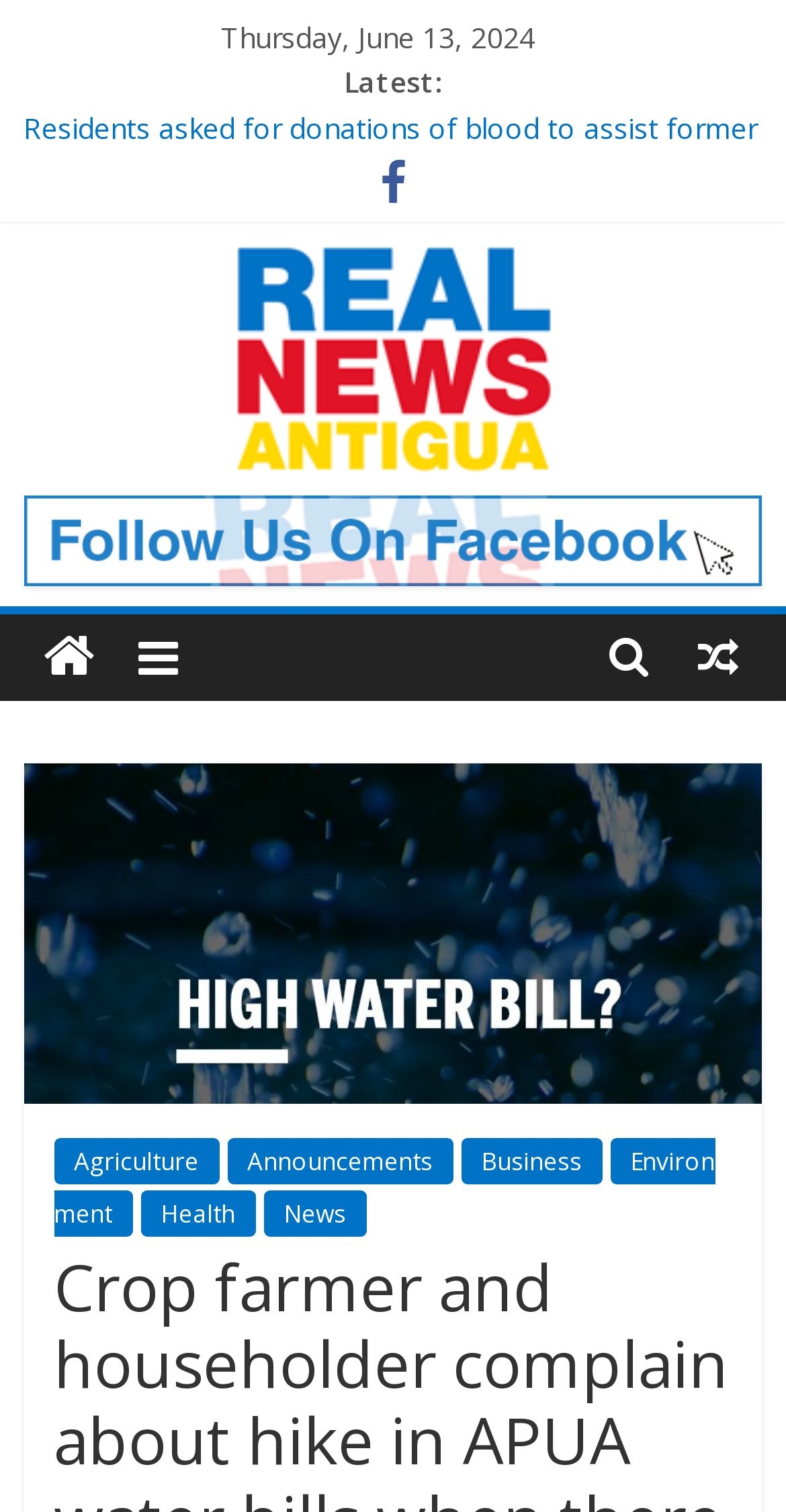Can you show the bounding box coordinates of the region to click on to complete the task described in the instruction: "Read the 'Bathlodge man, 33, fatally struck by machine at Bendals quarry; Police ask operators to be extra careful on the job' news"?

[0.03, 0.31, 0.966, 0.395]